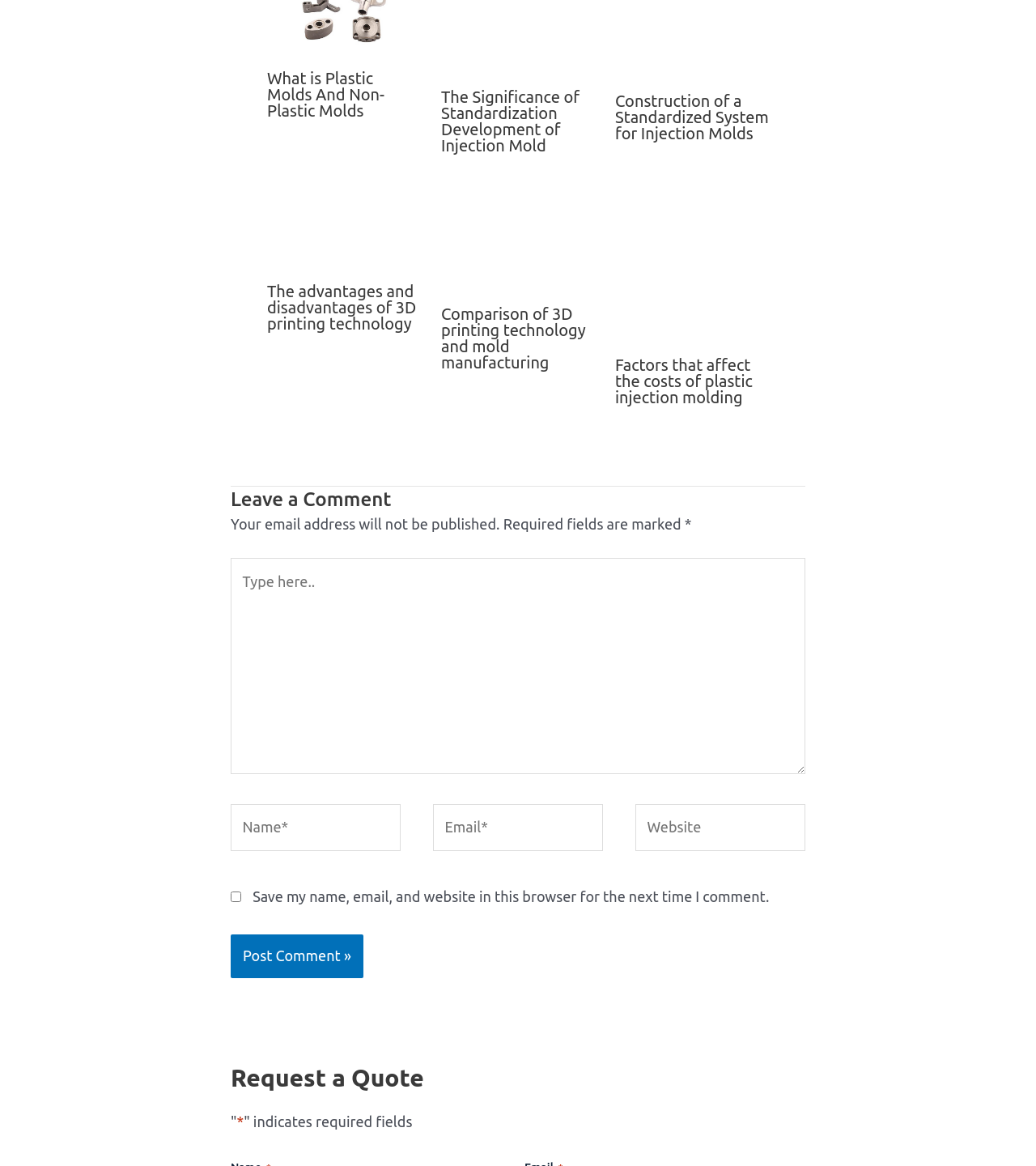Please locate the bounding box coordinates of the element's region that needs to be clicked to follow the instruction: "Read more about What is Plastic Molds And Non-Plastic Molds". The bounding box coordinates should be provided as four float numbers between 0 and 1, i.e., [left, top, right, bottom].

[0.258, 0.005, 0.406, 0.019]